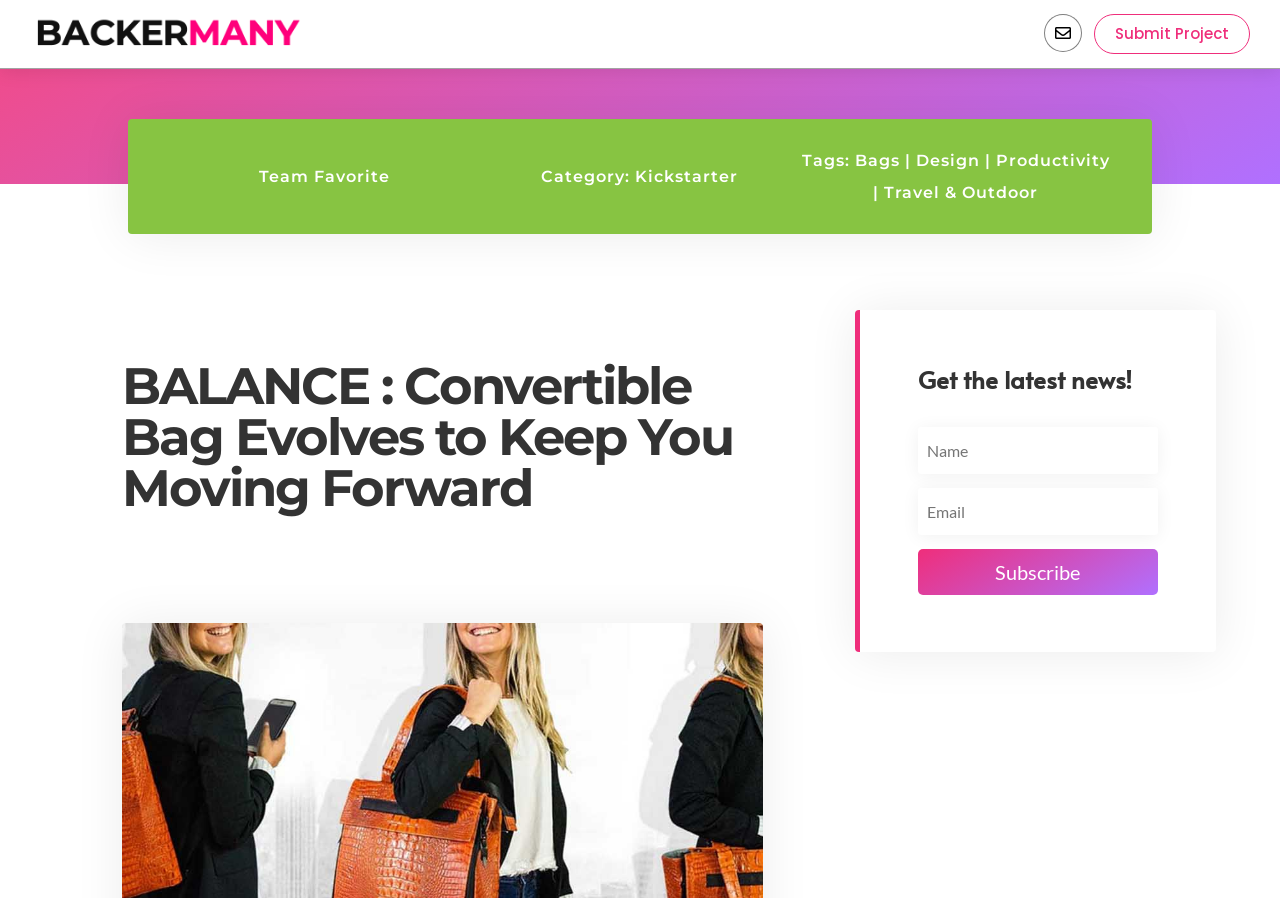What is the category of the project?
Answer with a single word or short phrase according to what you see in the image.

Kickstarter